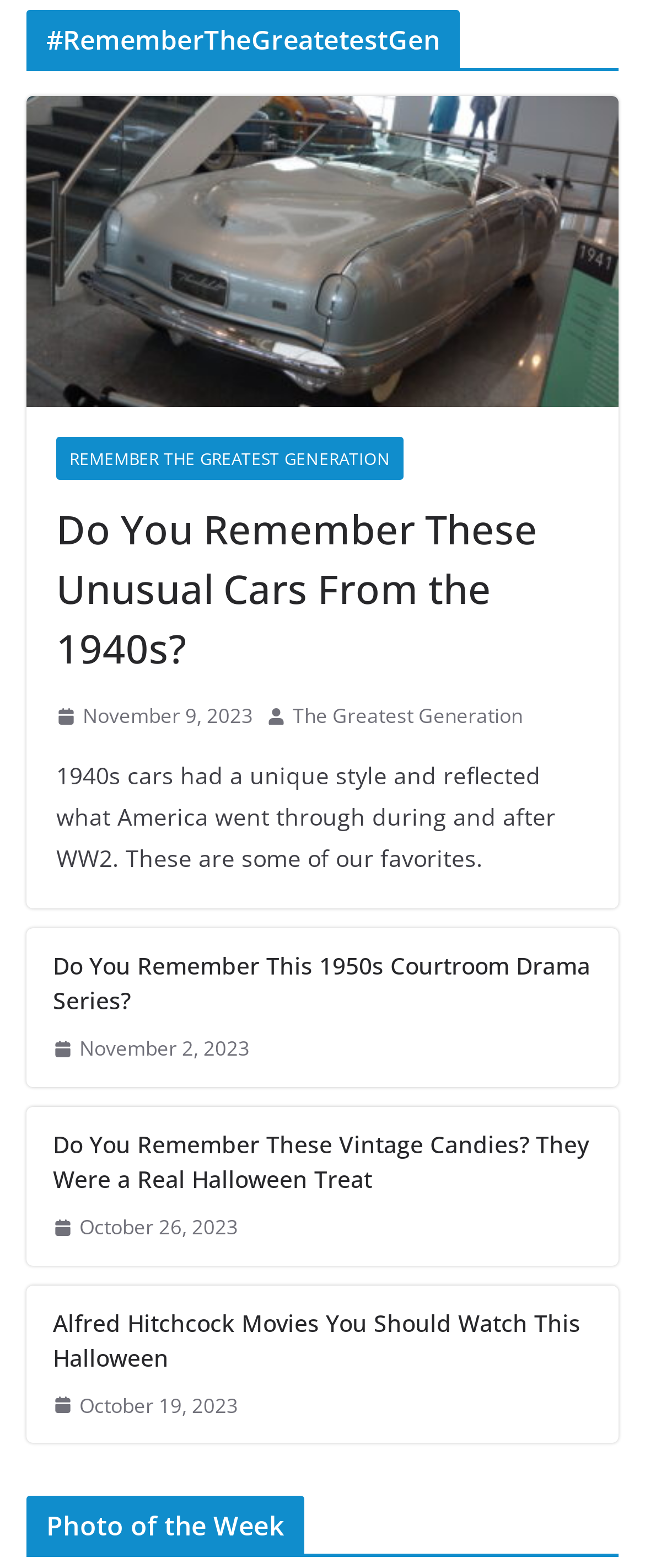What is the date of the second article?
Using the details shown in the screenshot, provide a comprehensive answer to the question.

The second article has a link with the text 'November 2, 2023', which indicates the date of the article. This date is also accompanied by an image and a time element, further supporting the conclusion that it is the date of the article.